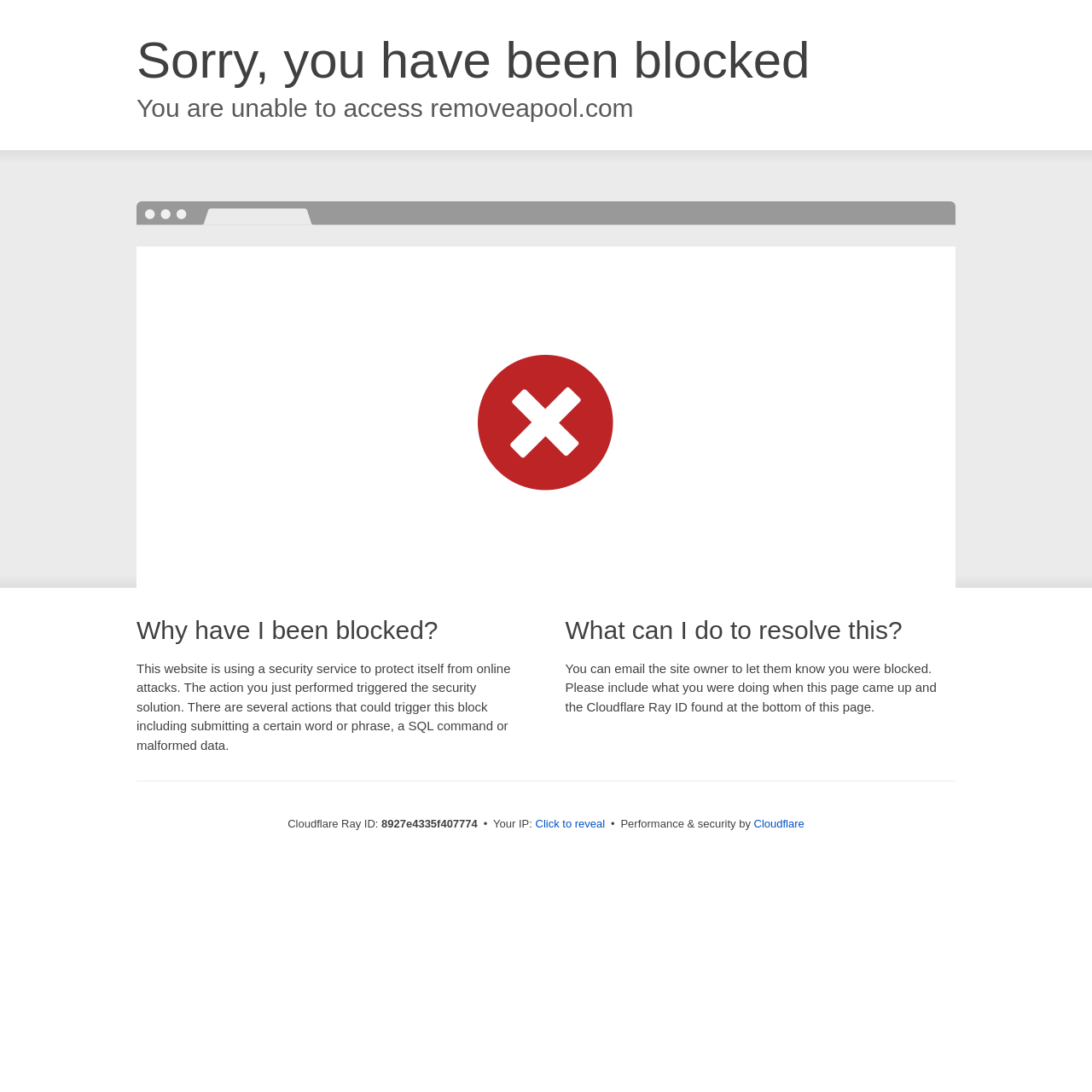Please analyze the image and give a detailed answer to the question:
Where is the Cloudflare Ray ID located?

The Cloudflare Ray ID is located at the bottom of the page, as indicated by the StaticText element 'Cloudflare Ray ID:' and the corresponding ID value '8927e4335f407774'.